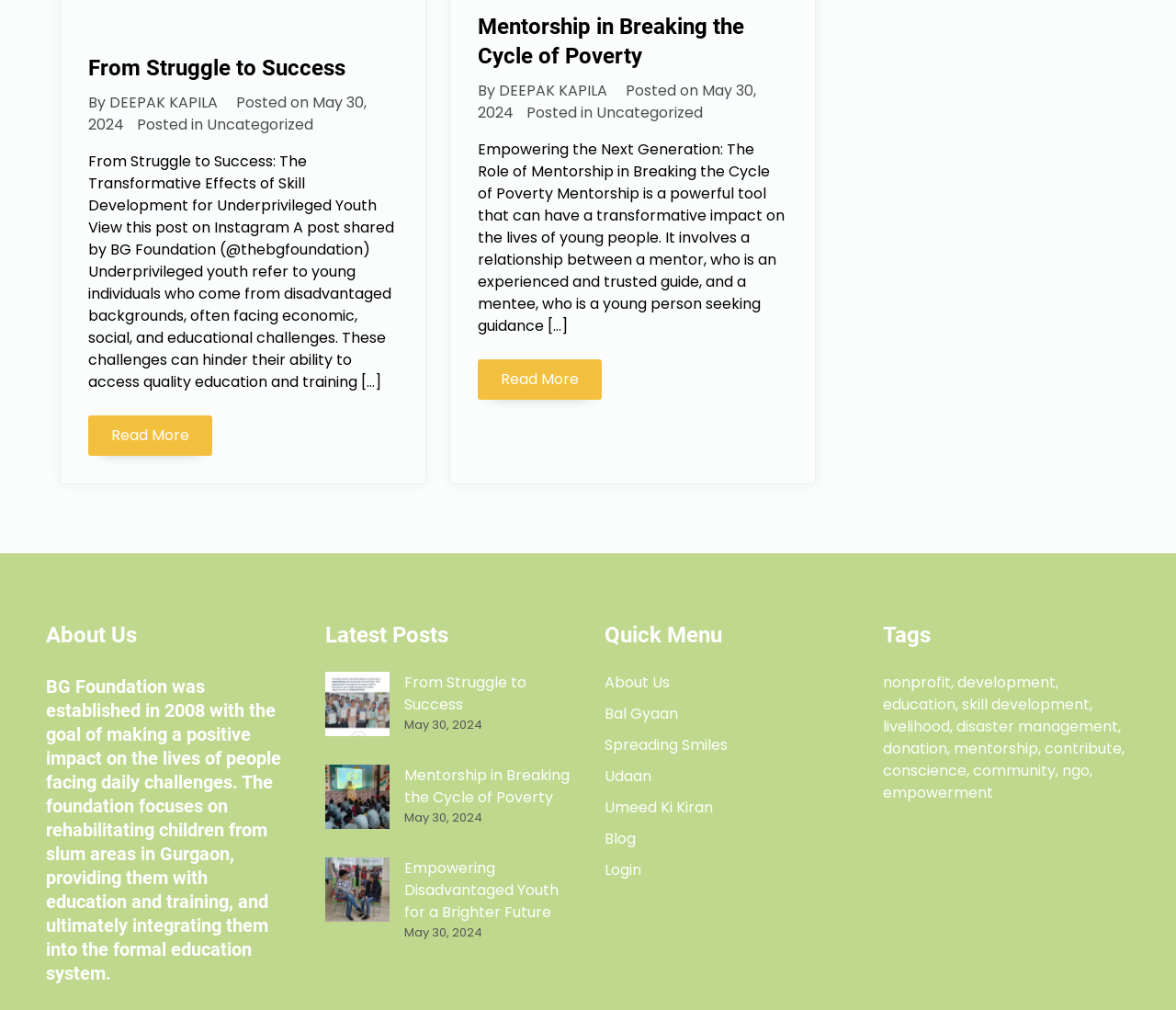Please determine the bounding box coordinates of the element to click on in order to accomplish the following task: "Read the article 'From Struggle to Success'". Ensure the coordinates are four float numbers ranging from 0 to 1, i.e., [left, top, right, bottom].

[0.075, 0.054, 0.338, 0.082]